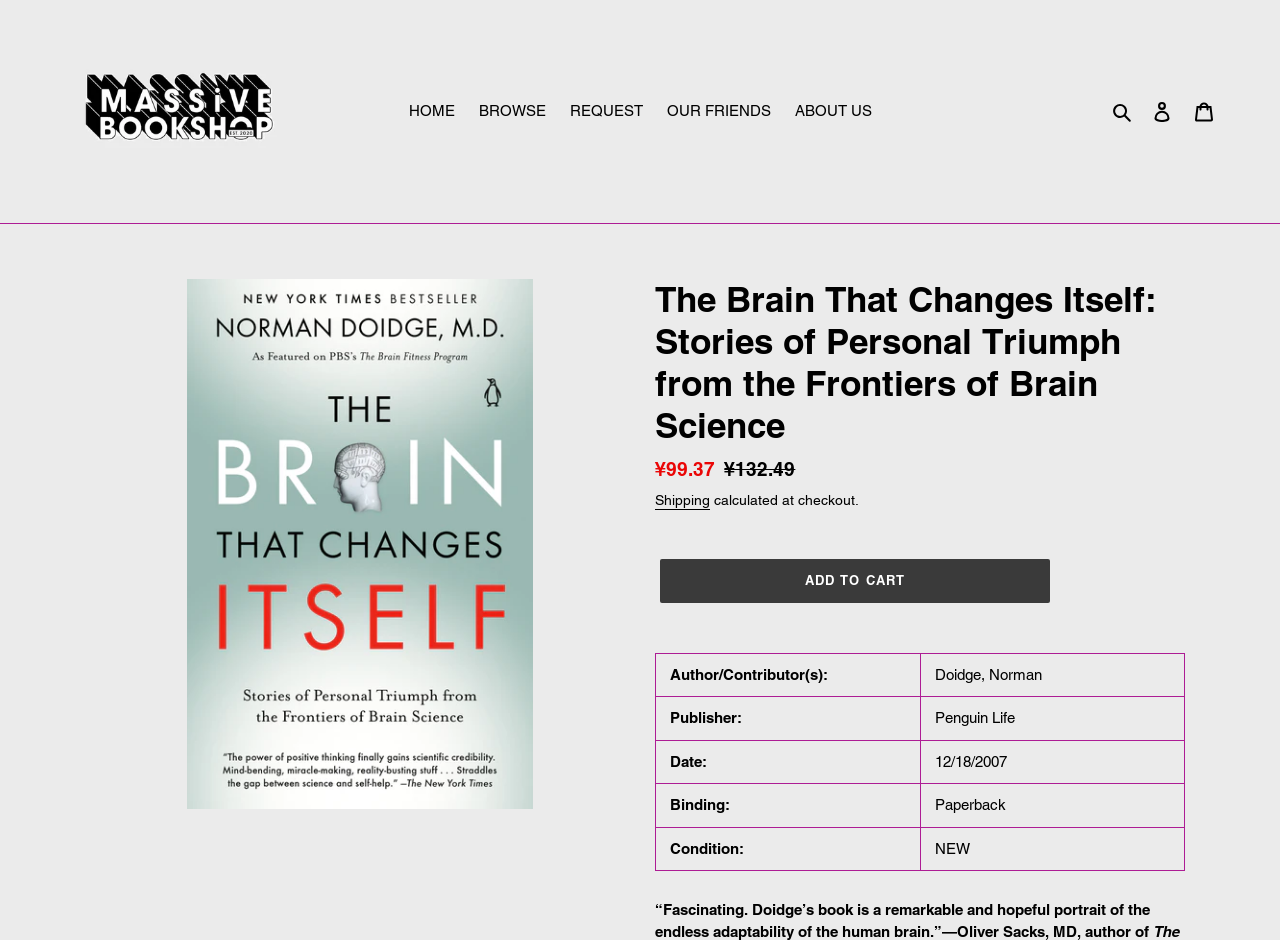Provide a one-word or short-phrase response to the question:
What is the date of the book?

12/18/2007